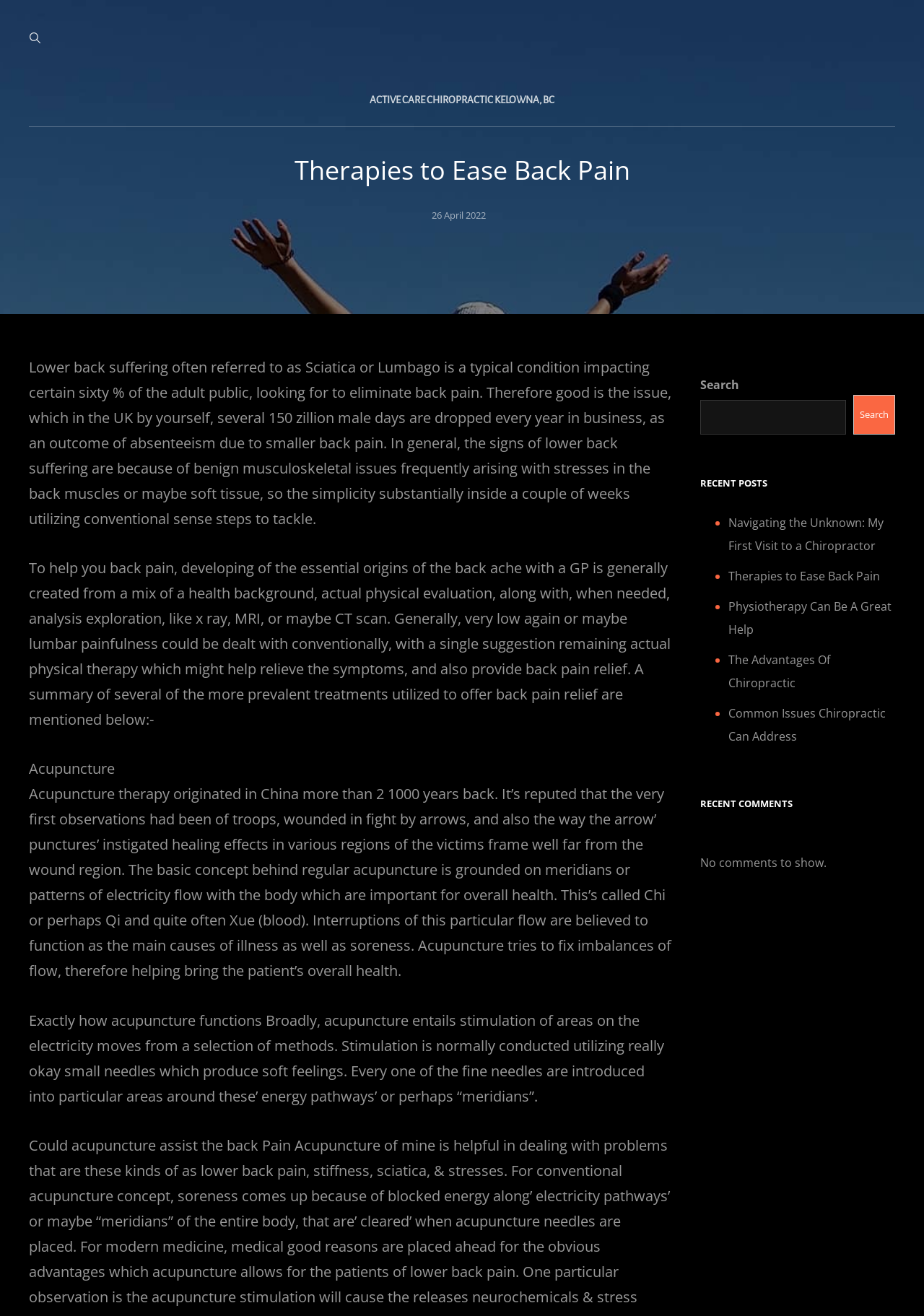What is the date of the posted article? Look at the image and give a one-word or short phrase answer.

26 April 2022